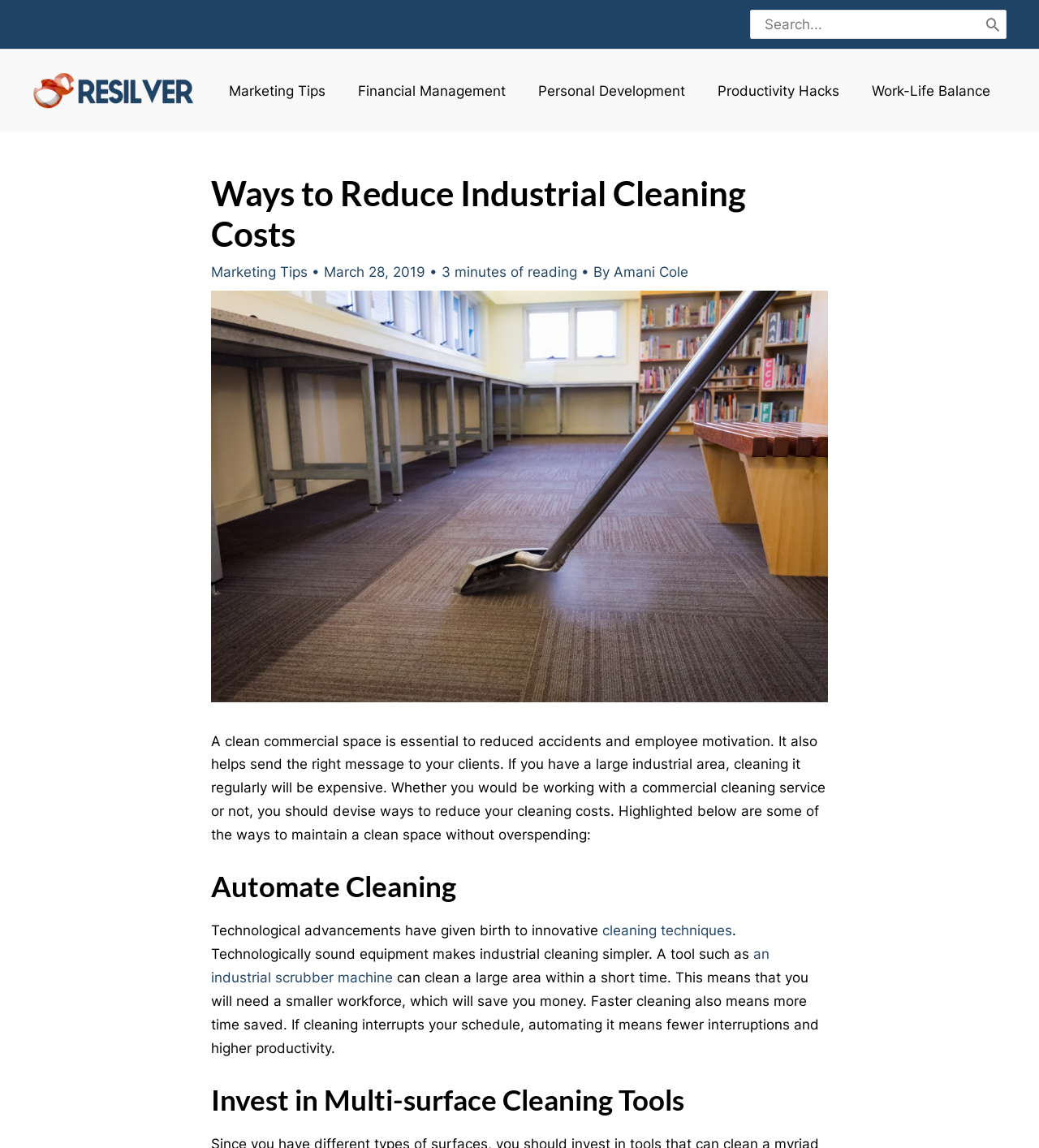What is the purpose of industrial cleaning?
Provide a concise answer using a single word or phrase based on the image.

Reduce accidents and employee motivation